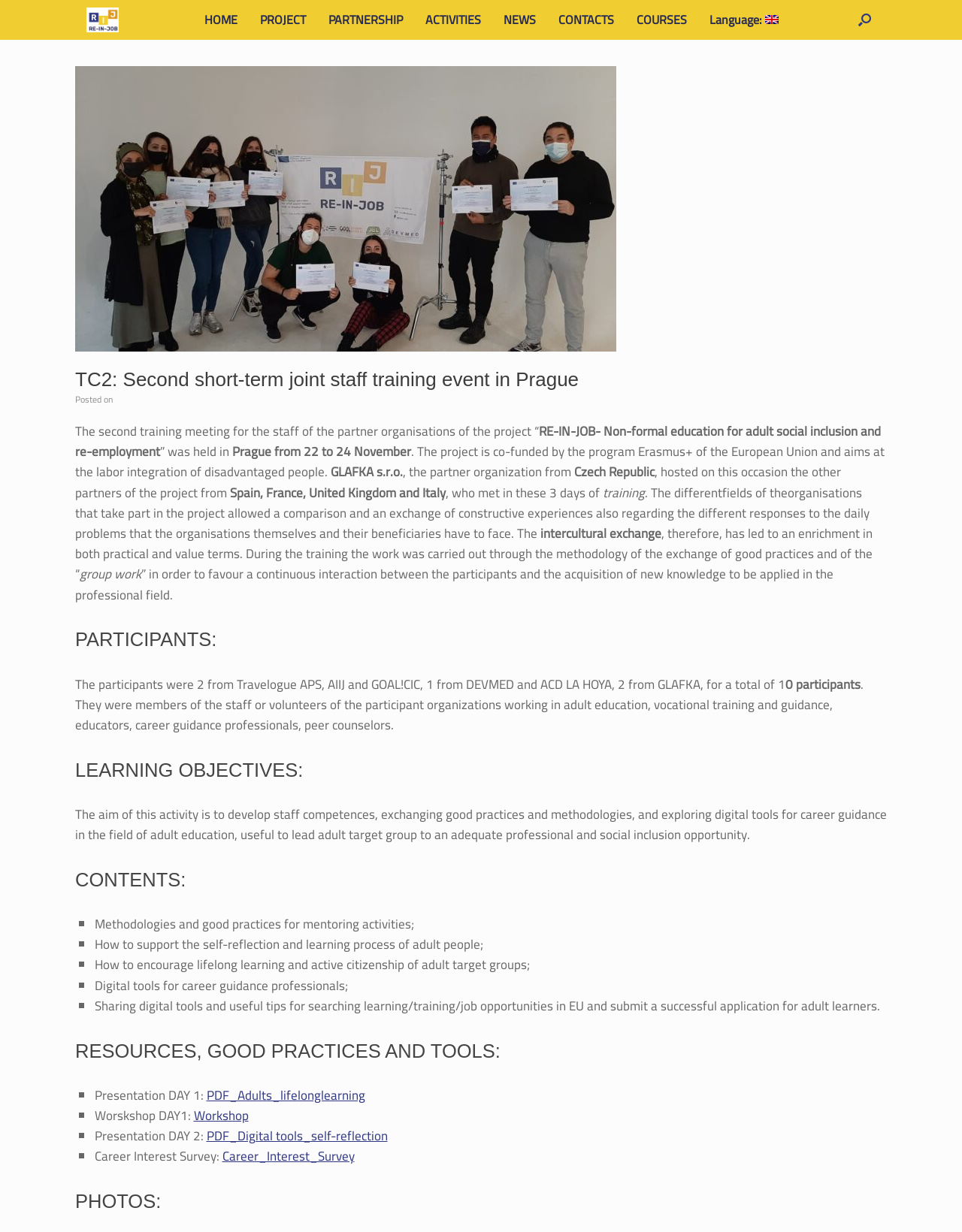How many participants were there in the training event?
Answer with a single word or phrase, using the screenshot for reference.

10